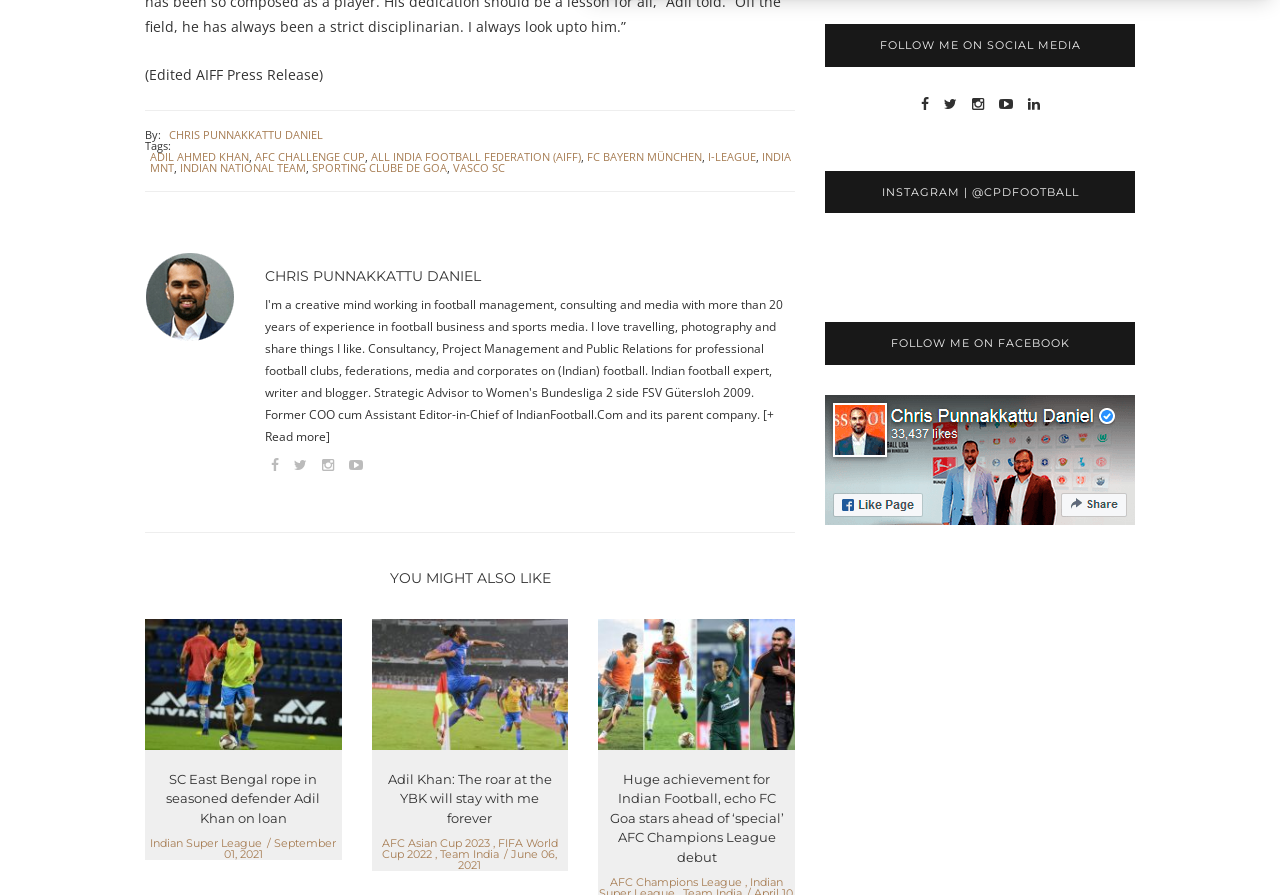What is the date of the article 'Adil Khan: The roar at the YBK will stay with me forever'?
Answer the question with a detailed and thorough explanation.

The date of the article 'Adil Khan: The roar at the YBK will stay with me forever' is June 06, 2021, which is mentioned in the time element with the text 'June 06, 2021'.